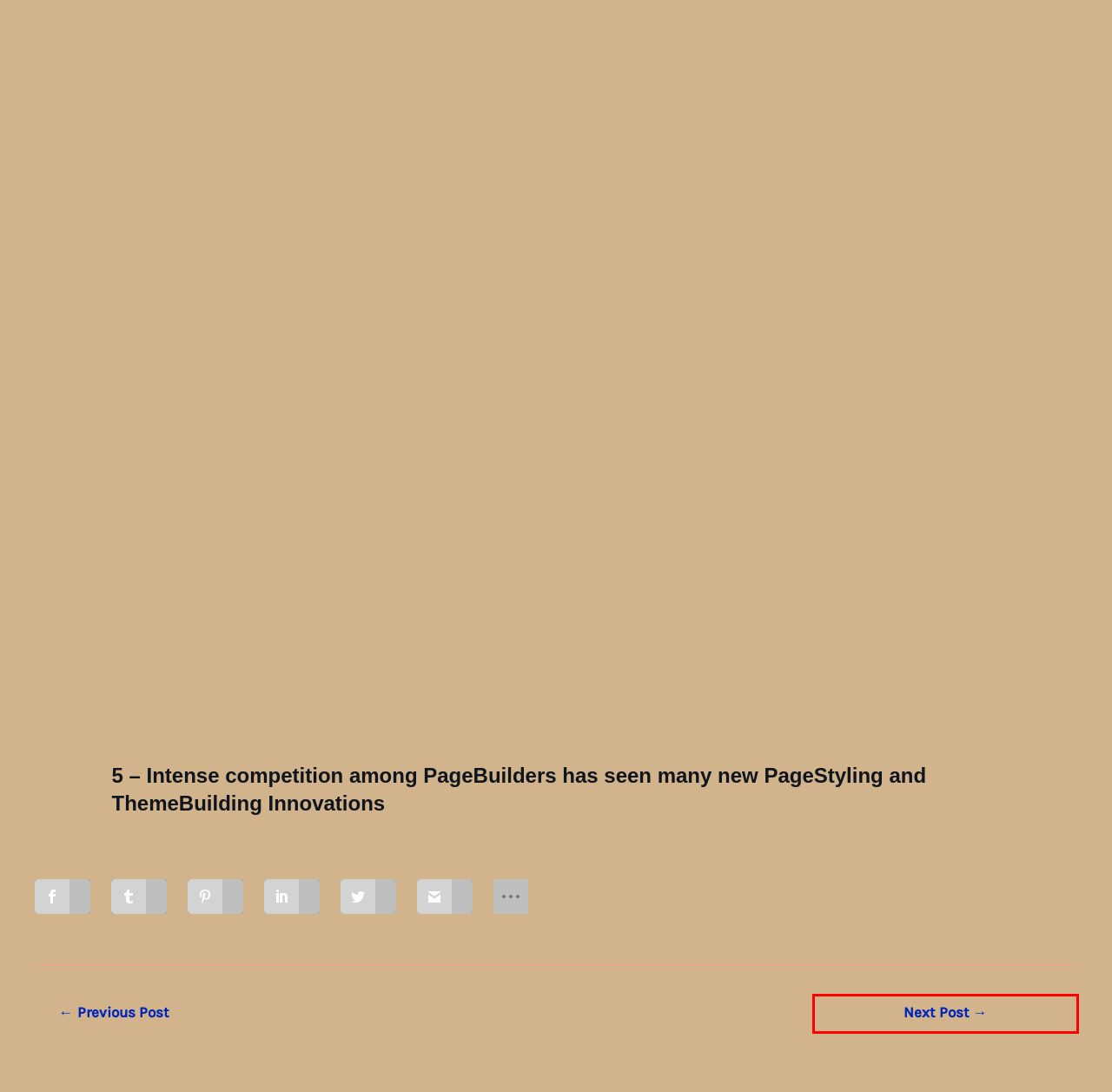You have been given a screenshot of a webpage with a red bounding box around a UI element. Select the most appropriate webpage description for the new webpage that appears after clicking the element within the red bounding box. The choices are:
A. Info |
B. Mobile vs. Desktop Usage in 2020 / Perficient
C. Why We Like WordPress |
D. WordPress Editors Innovation |
E. WordPress Database and File Viewers |
F. Jacques Surveyer |
G. Portfolios |
H. State Of WordPress Security In 2021 - Patchstack

E